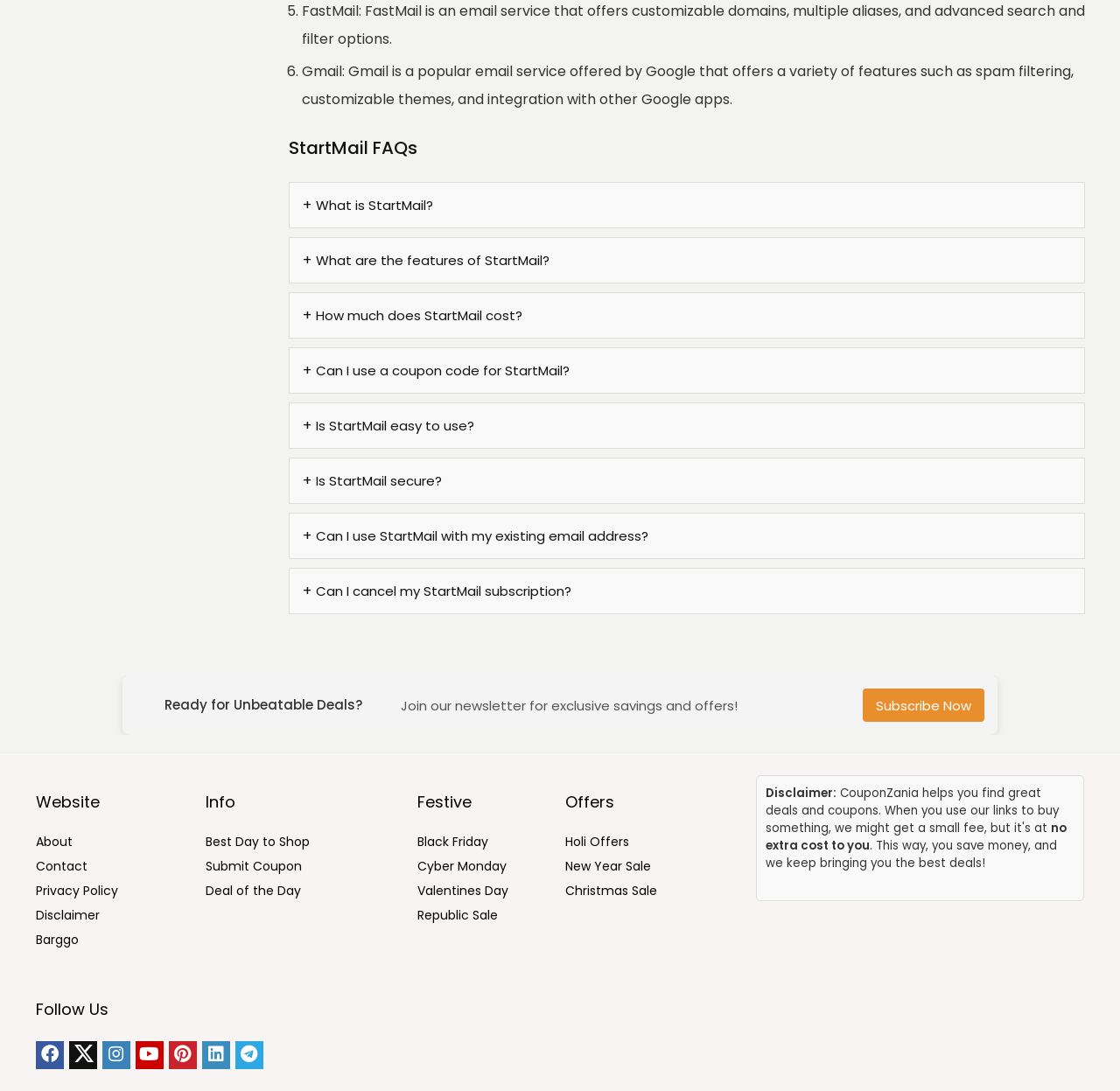How many links are there in the 'Festive' section?
Offer a detailed and exhaustive answer to the question.

In the 'Festive' section, there are four links: 'Black Friday', 'Cyber Monday', 'Valentines Day', and 'Republic Sale'.